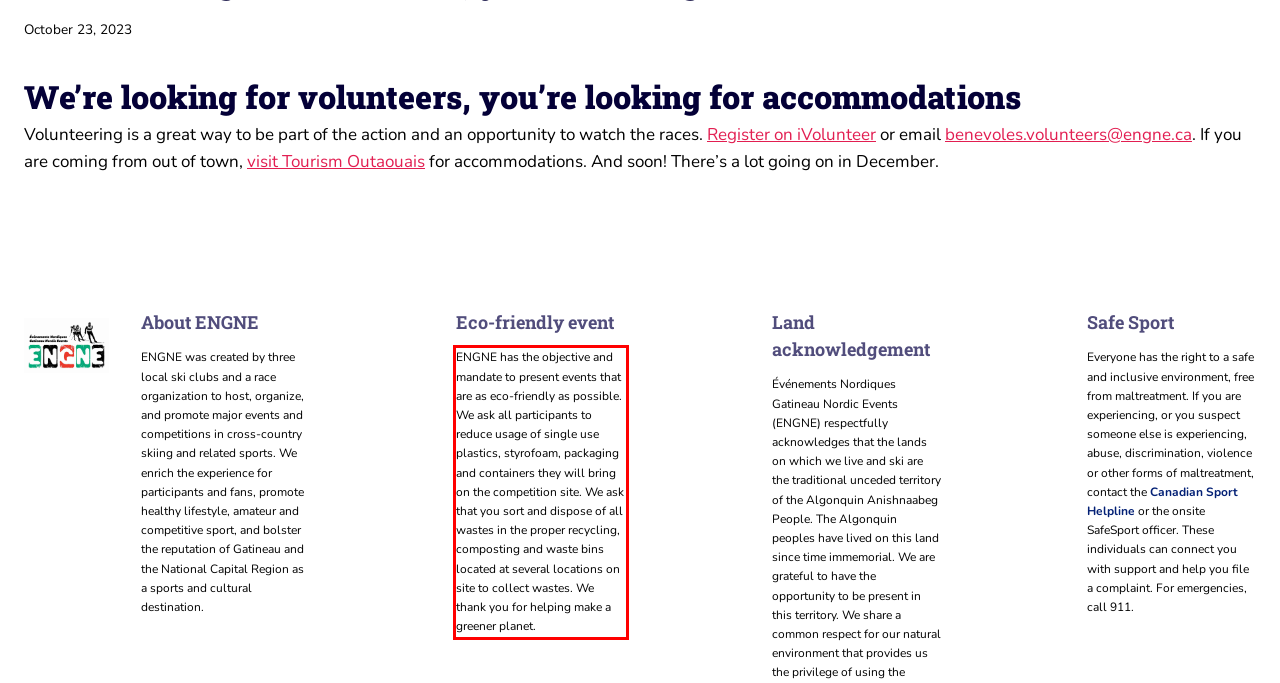Given the screenshot of a webpage, identify the red rectangle bounding box and recognize the text content inside it, generating the extracted text.

ENGNE has the objective and mandate to present events that are as eco-friendly as possible. We ask all participants to reduce usage of single use plastics, styrofoam, packaging and containers they will bring on the competition site. We ask that you sort and dispose of all wastes in the proper recycling, composting and waste bins located at several locations on site to collect wastes. We thank you for helping make a greener planet.